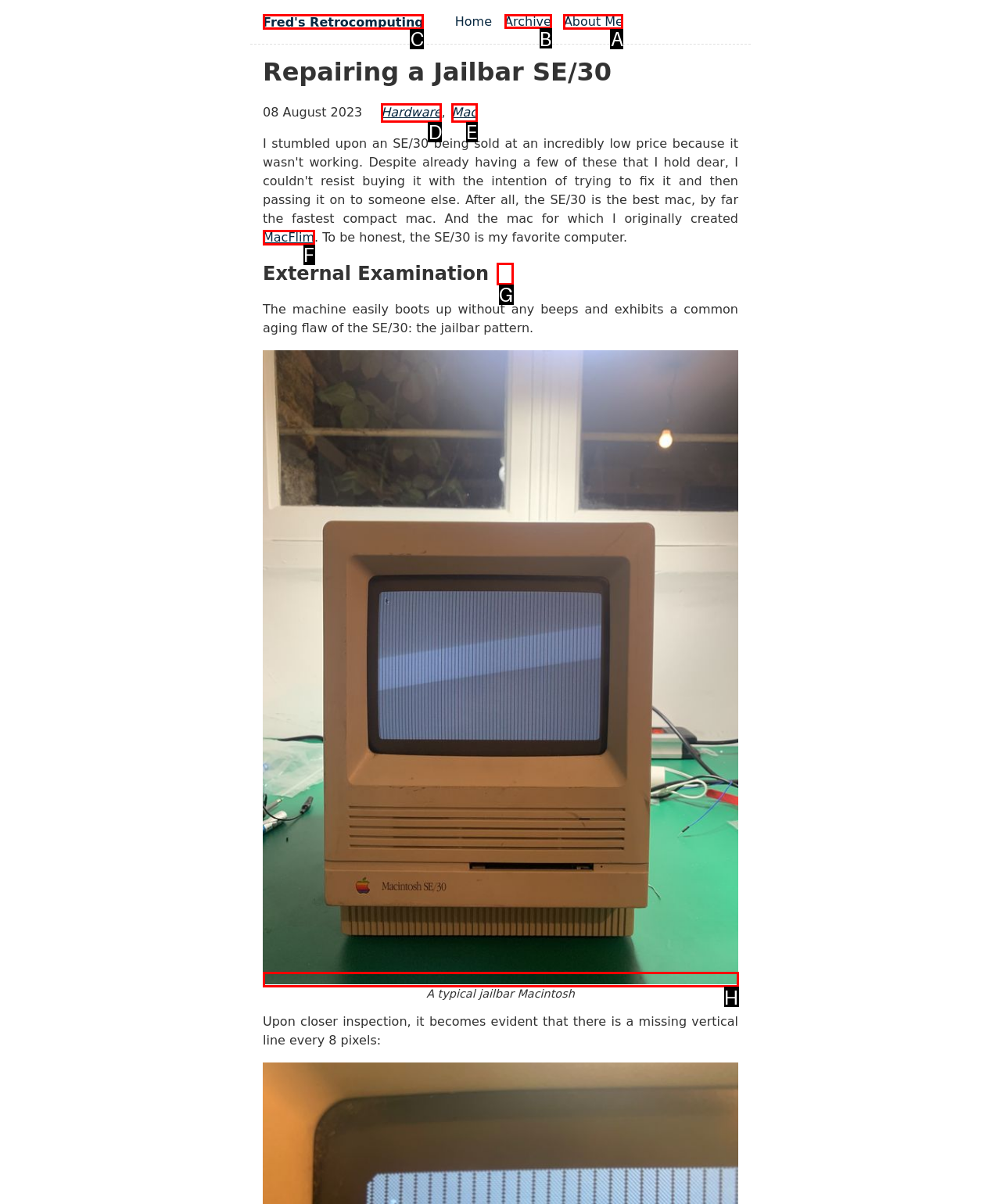Identify the letter of the UI element you need to select to accomplish the task: view archive.
Respond with the option's letter from the given choices directly.

B